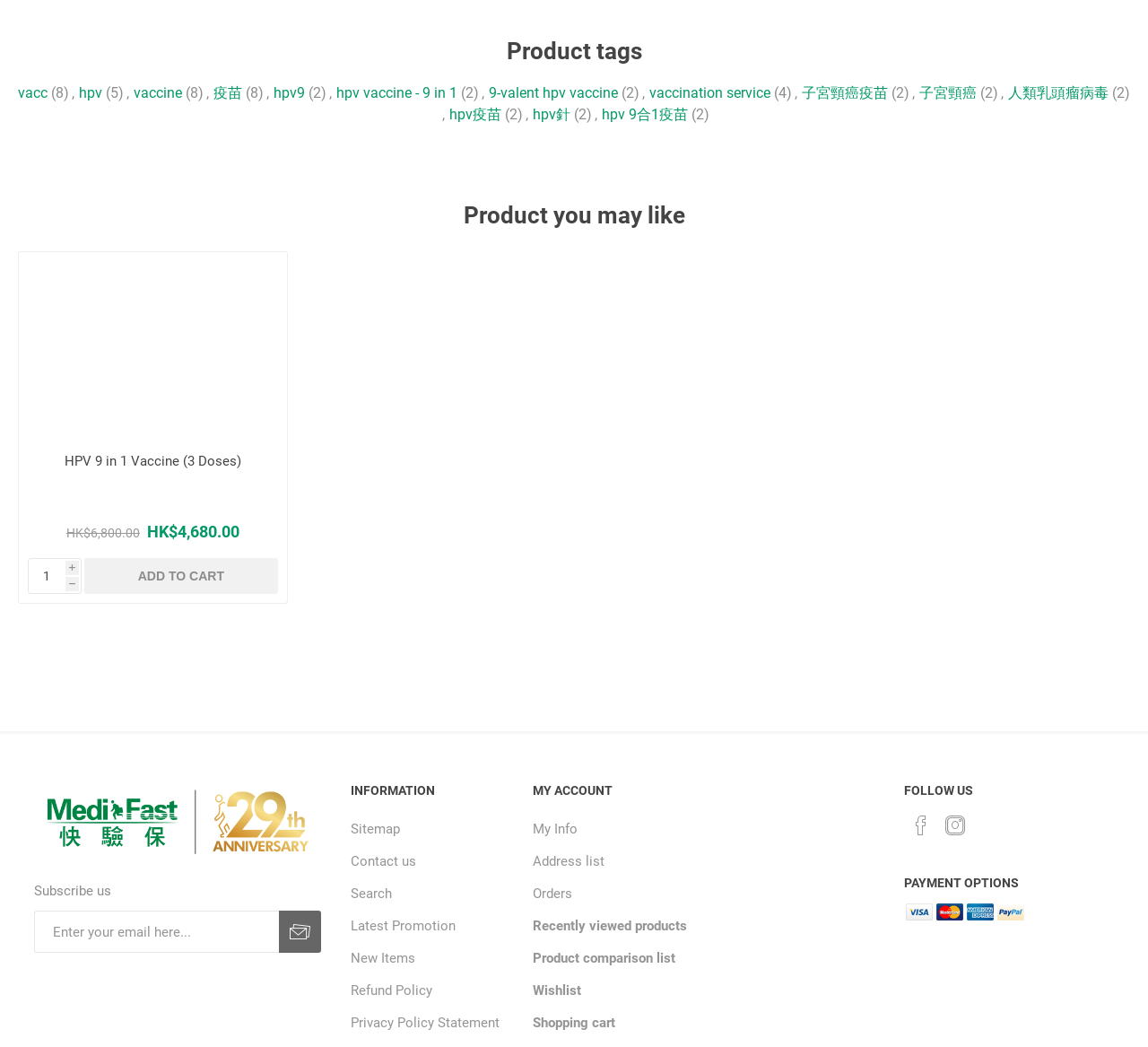What is the text of the button in the footer section?
Look at the image and respond with a one-word or short phrase answer.

Send